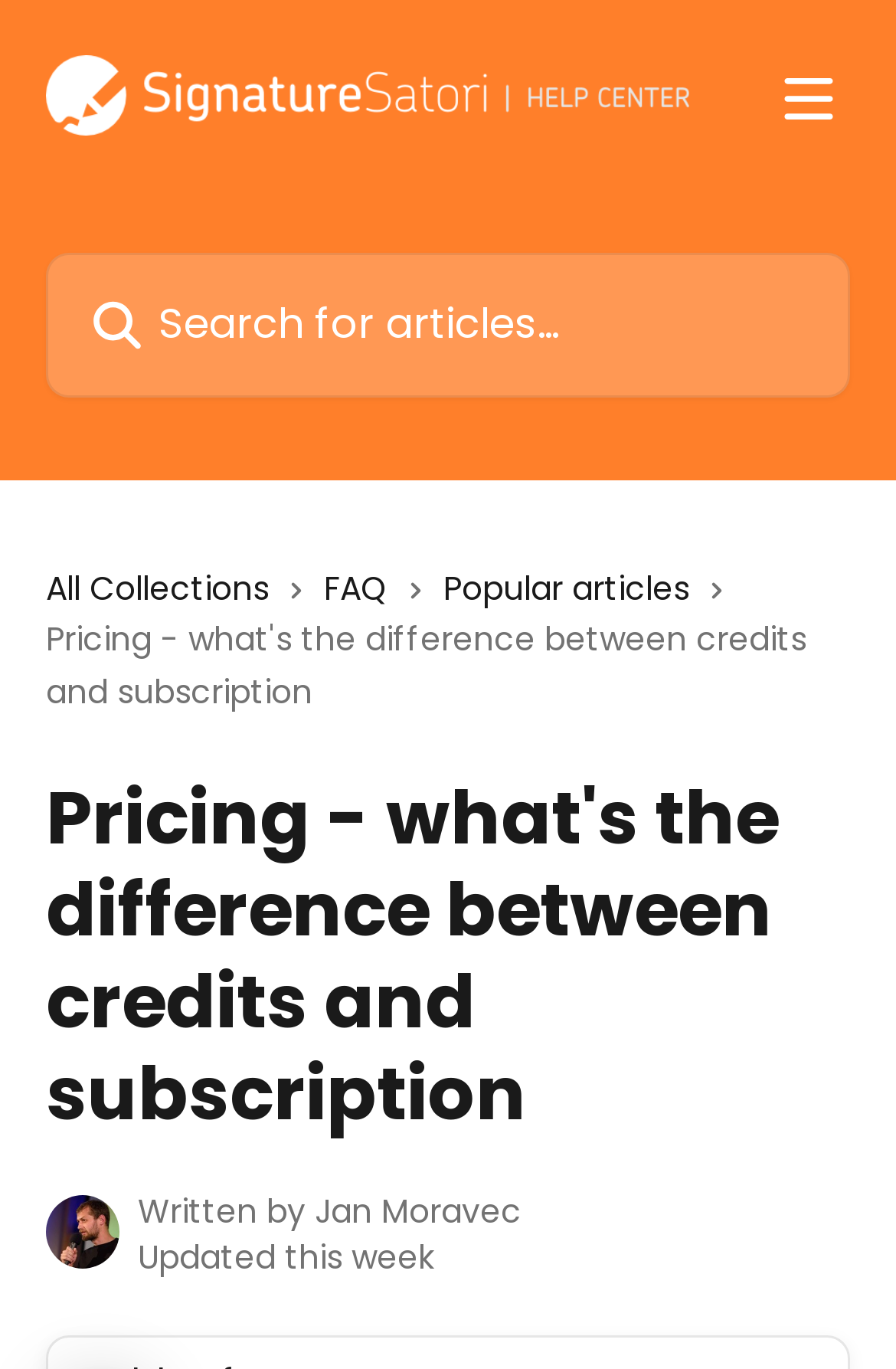Provide the bounding box coordinates of the UI element this sentence describes: "aria-label="Open menu"".

[0.856, 0.052, 0.949, 0.092]